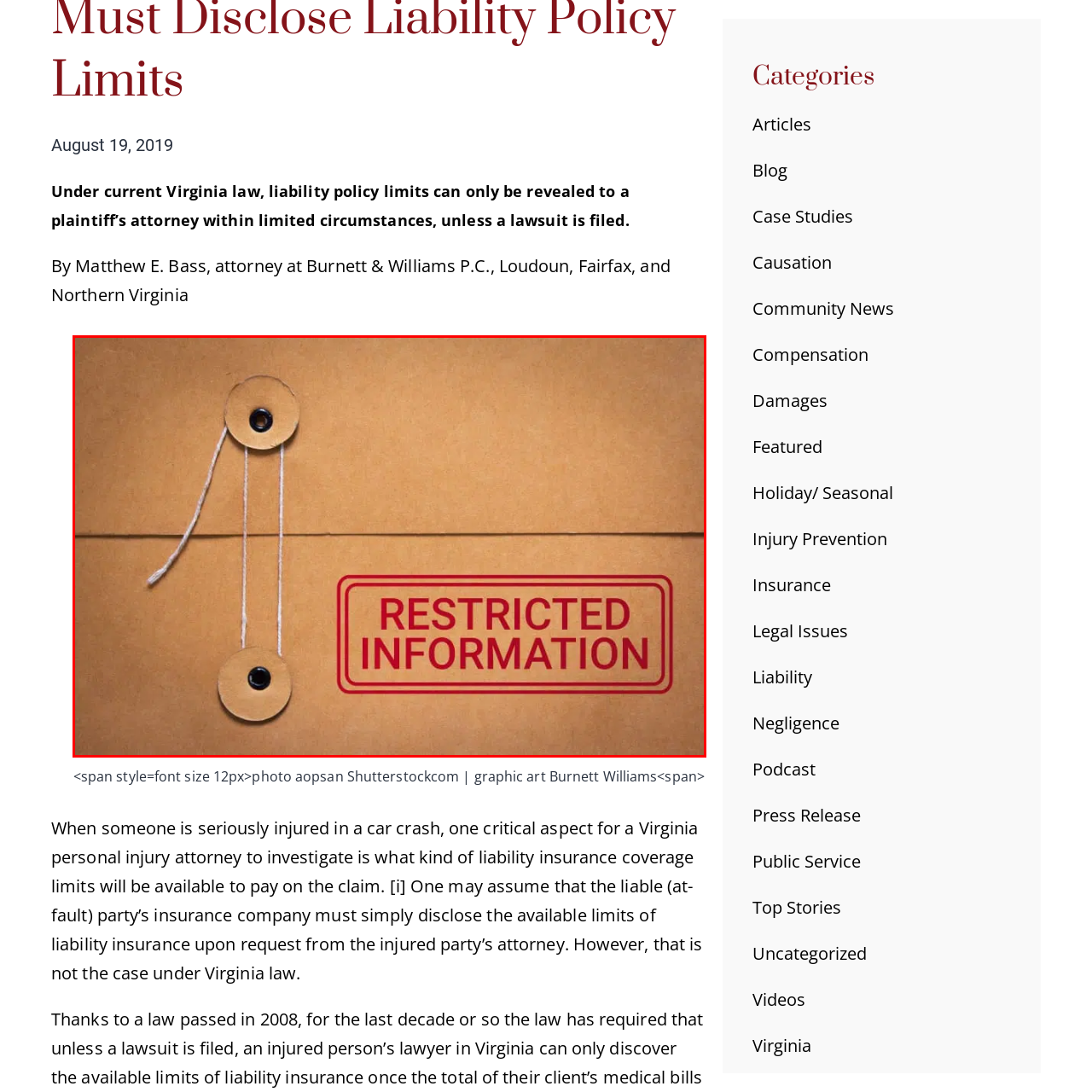Offer a complete and descriptive caption for the image marked by the red box.

The image features a sealed brown envelope, emphasizing the concept of confidentiality. Prominently displayed in bold red letters on the envelope is the phrase "RESTRICTED INFORMATION." This indicates the contents within are sensitive and should only be accessed by authorized individuals. The envelope is secured with two buttons and a piece of string, further highlighting the importance of keeping the information contained private. This visual reinforces themes of legal procedure, privacy, and the importance of secure handling of sensitive information, particularly relevant in contexts such as legal documents and liability insurance.